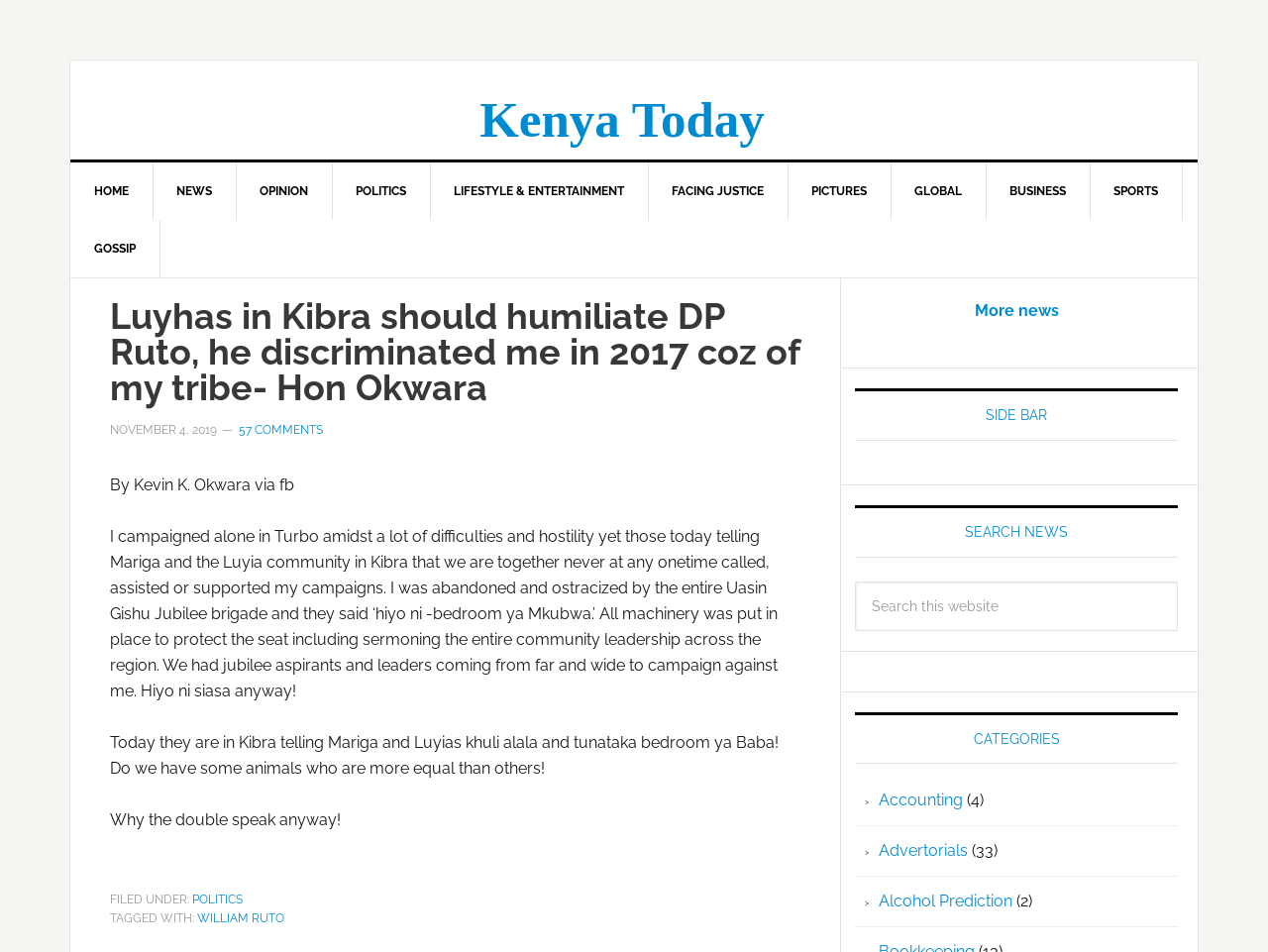Using the information from the screenshot, answer the following question thoroughly:
What is the name of the website?

I determined the answer by looking at the link element with the text 'Kenya Today' at the top of the webpage, which is likely to be the website's name.